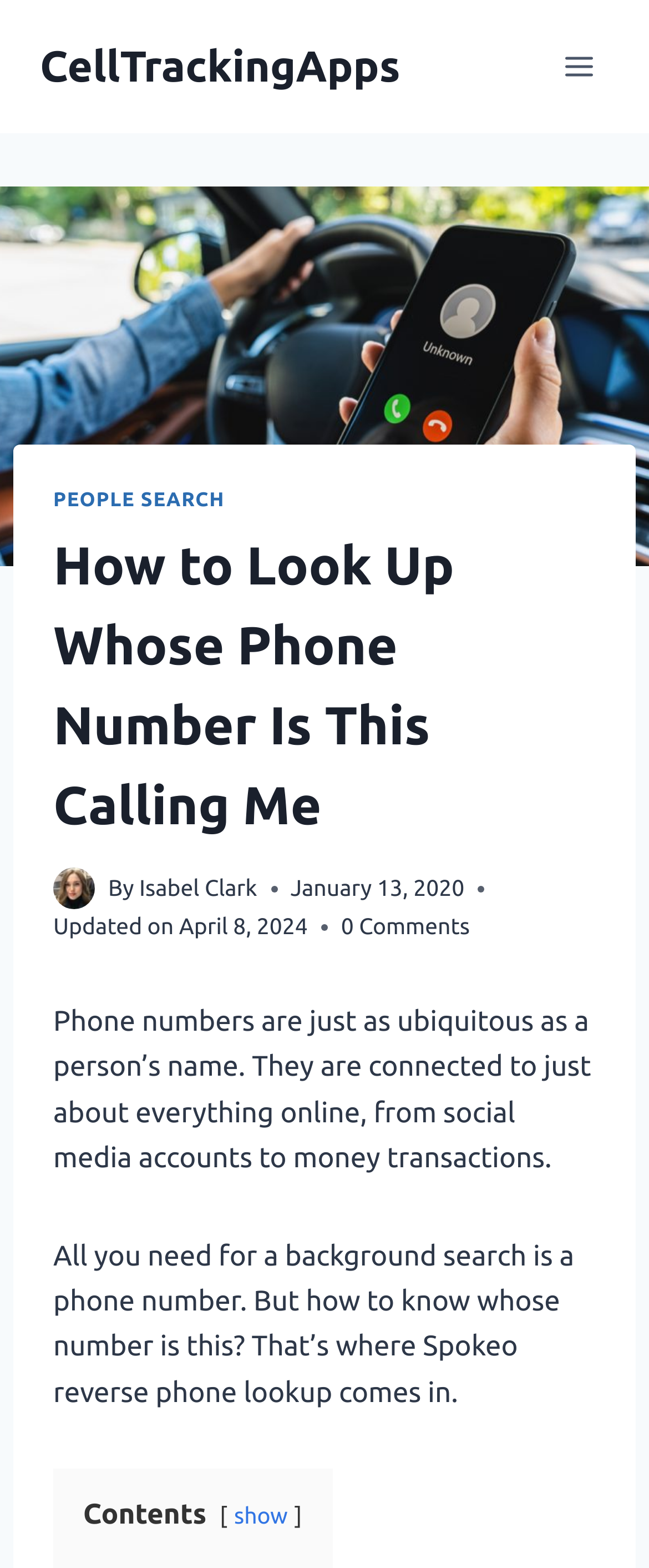Who is the author of this article?
Carefully analyze the image and provide a thorough answer to the question.

The author's name is mentioned in the article, along with their avatar photo and a timestamp of when the article was written.